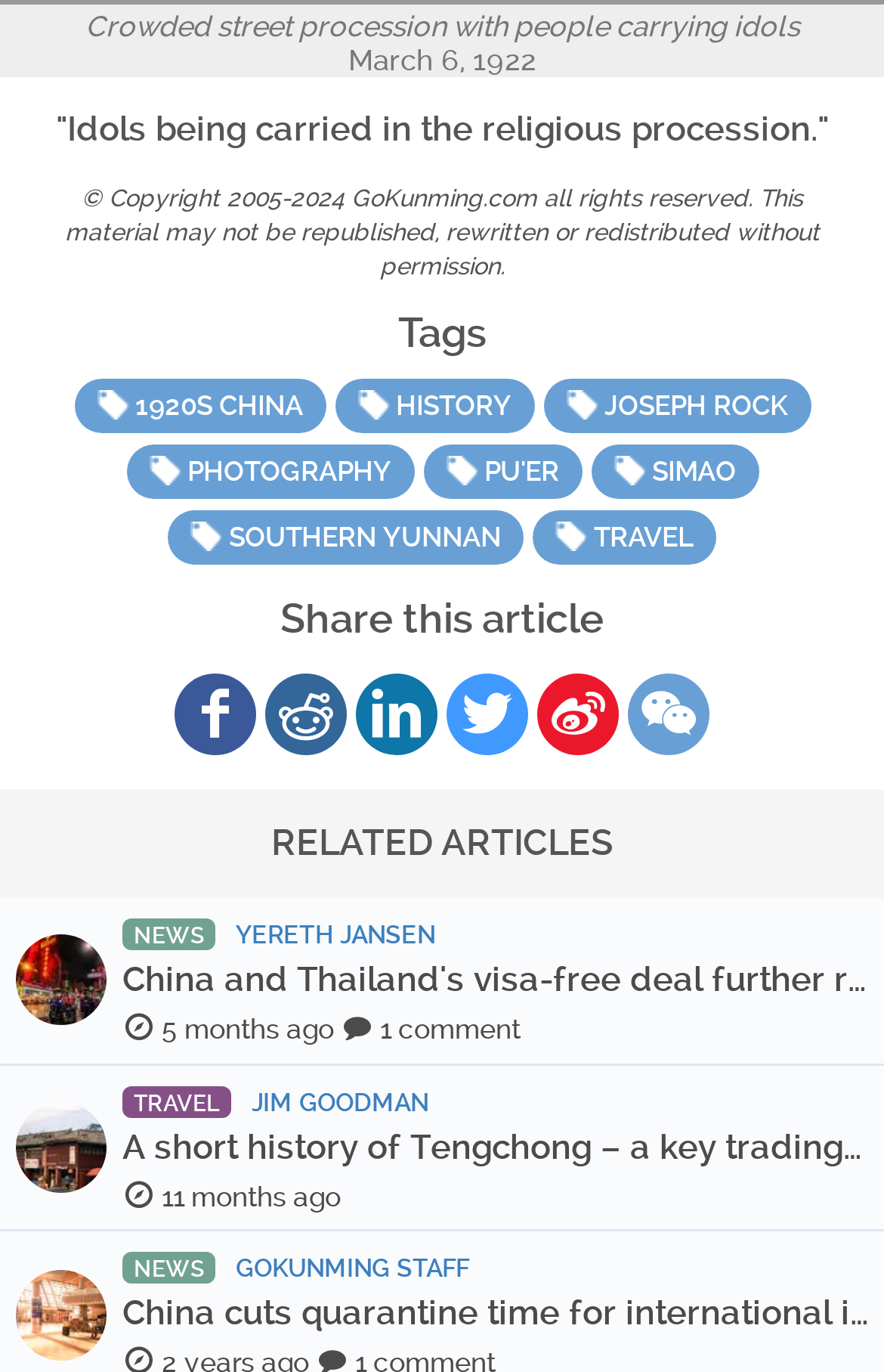What is the topic of the related article 'A short history of Tengchong – a key trading post on the Southern Silk Road'?
Refer to the image and offer an in-depth and detailed answer to the question.

I found the topic of the related article by looking at the text 'A short history of Tengchong – a key trading post on the Southern Silk Road' and the category 'TRAVEL' associated with it, which suggests that the topic of the article is travel.